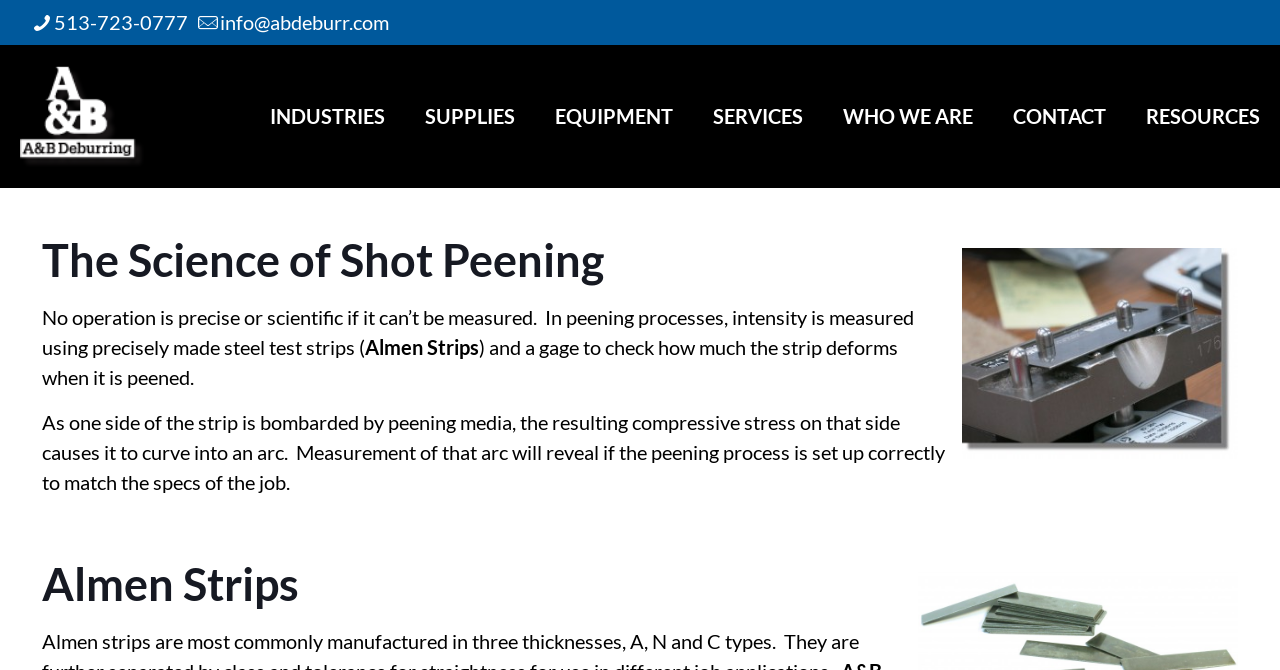Determine the coordinates of the bounding box for the clickable area needed to execute this instruction: "Contact Us".

None